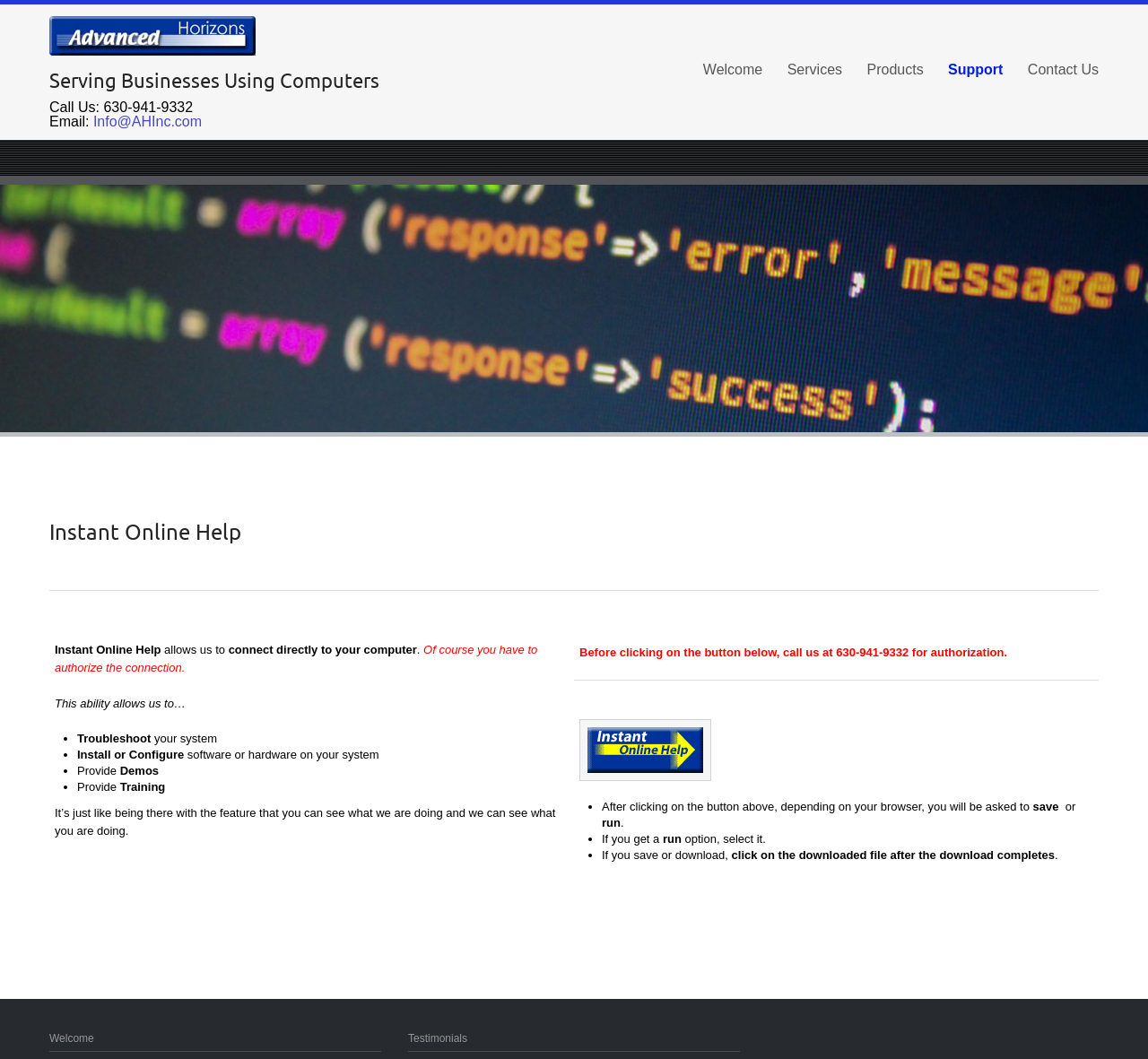Can you pinpoint the bounding box coordinates for the clickable element required for this instruction: "Click on the 'Support' link"? The coordinates should be four float numbers between 0 and 1, i.e., [left, top, right, bottom].

[0.826, 0.041, 0.874, 0.091]